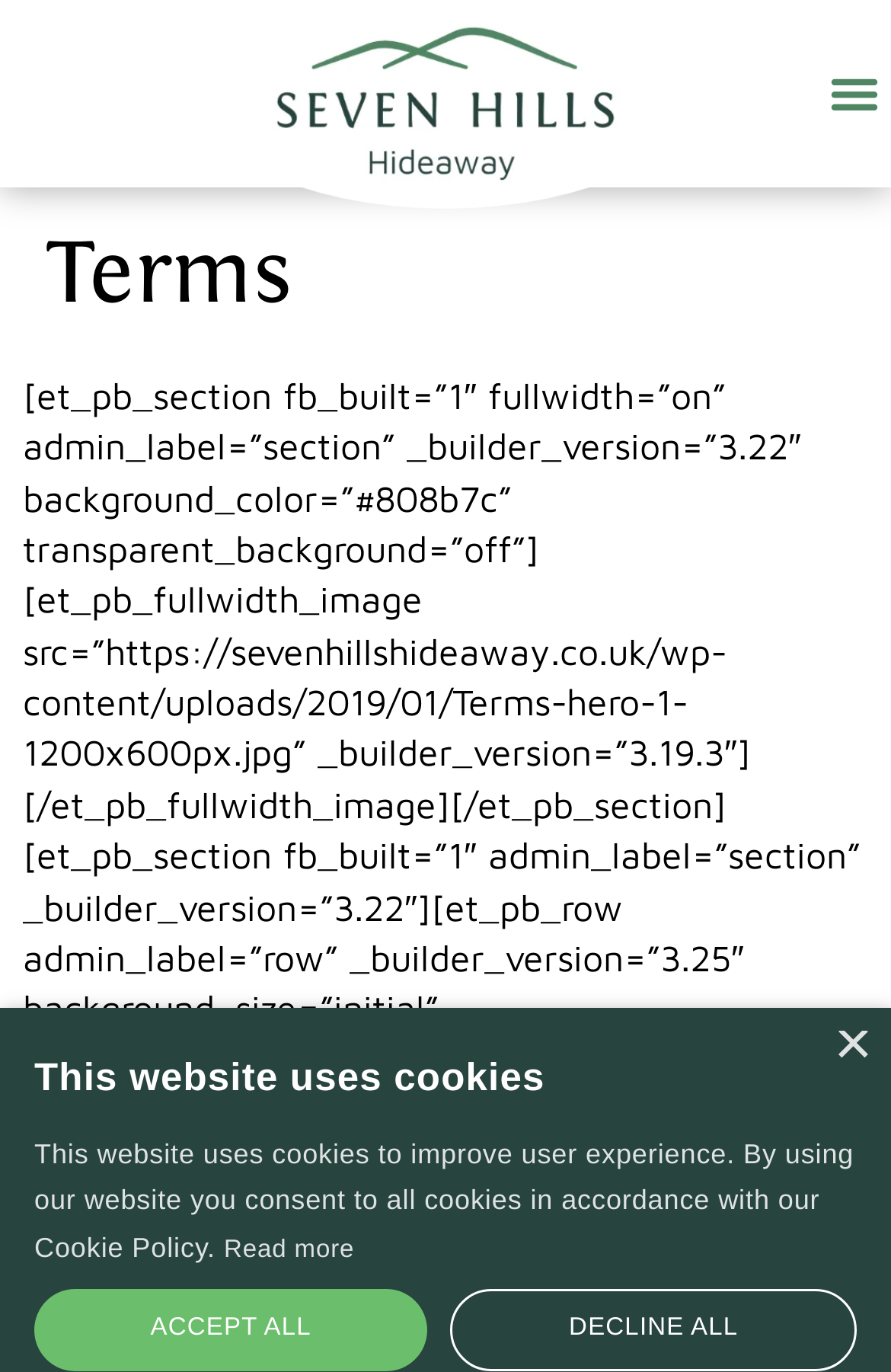Determine the bounding box for the UI element described here: "Decline all".

[0.506, 0.94, 0.962, 0.999]